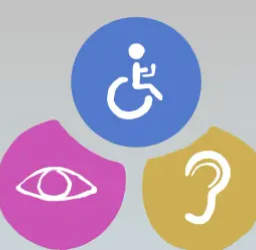What is the central blue circle displaying?
Using the information from the image, provide a comprehensive answer to the question.

The question inquires about the content of the central blue circle. The caption explains that the central blue circle displays a stylized wheelchair user, highlighting the significance of mobility access for people with physical disabilities.